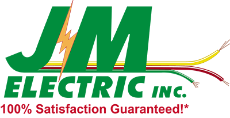What type of services does JM Electric Inc. focus on?
Refer to the screenshot and answer in one word or phrase.

Electrical services